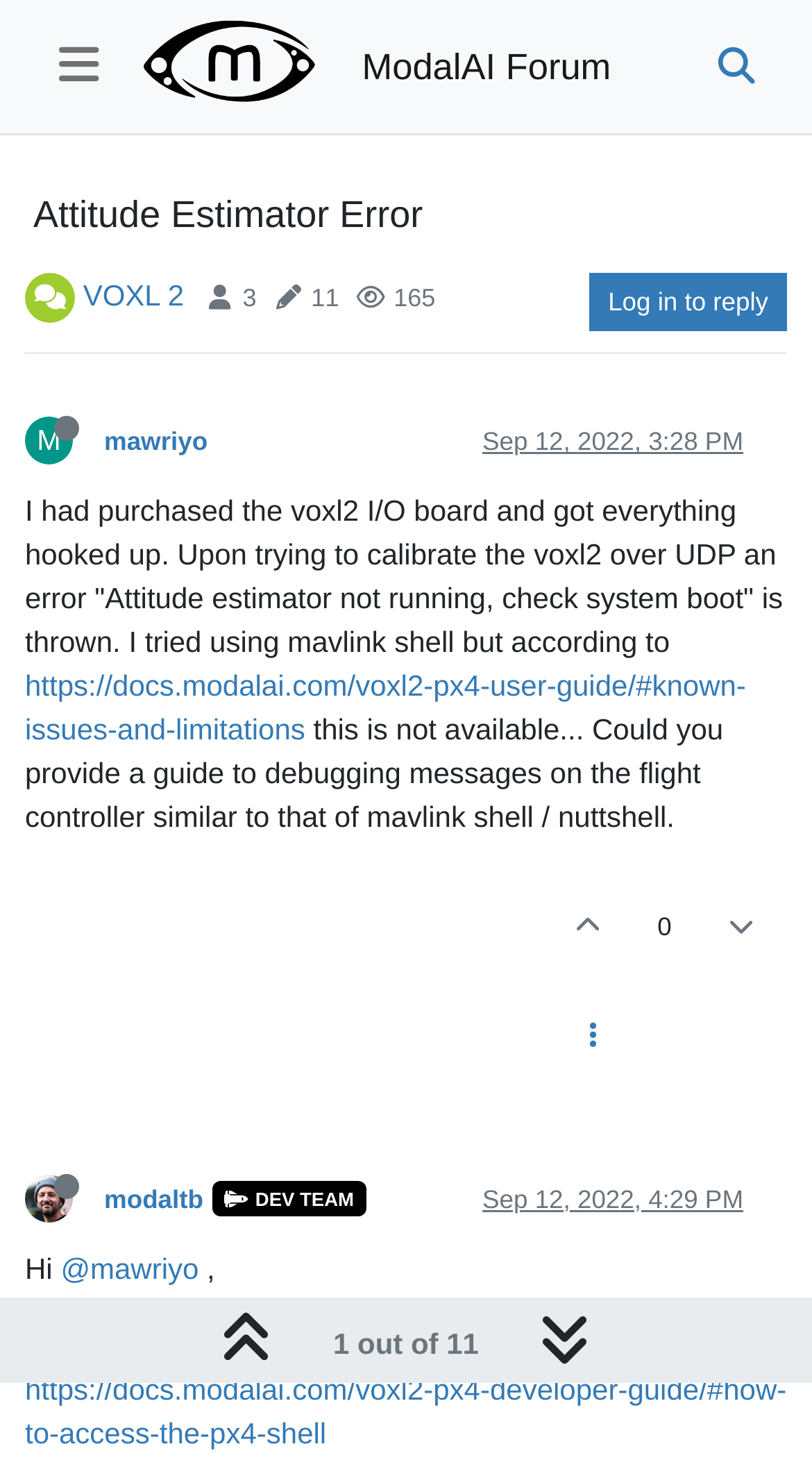Can you find the bounding box coordinates for the UI element given this description: "aria-label="Open Search Bar""? Provide the coordinates as four float numbers between 0 and 1: [left, top, right, bottom].

None